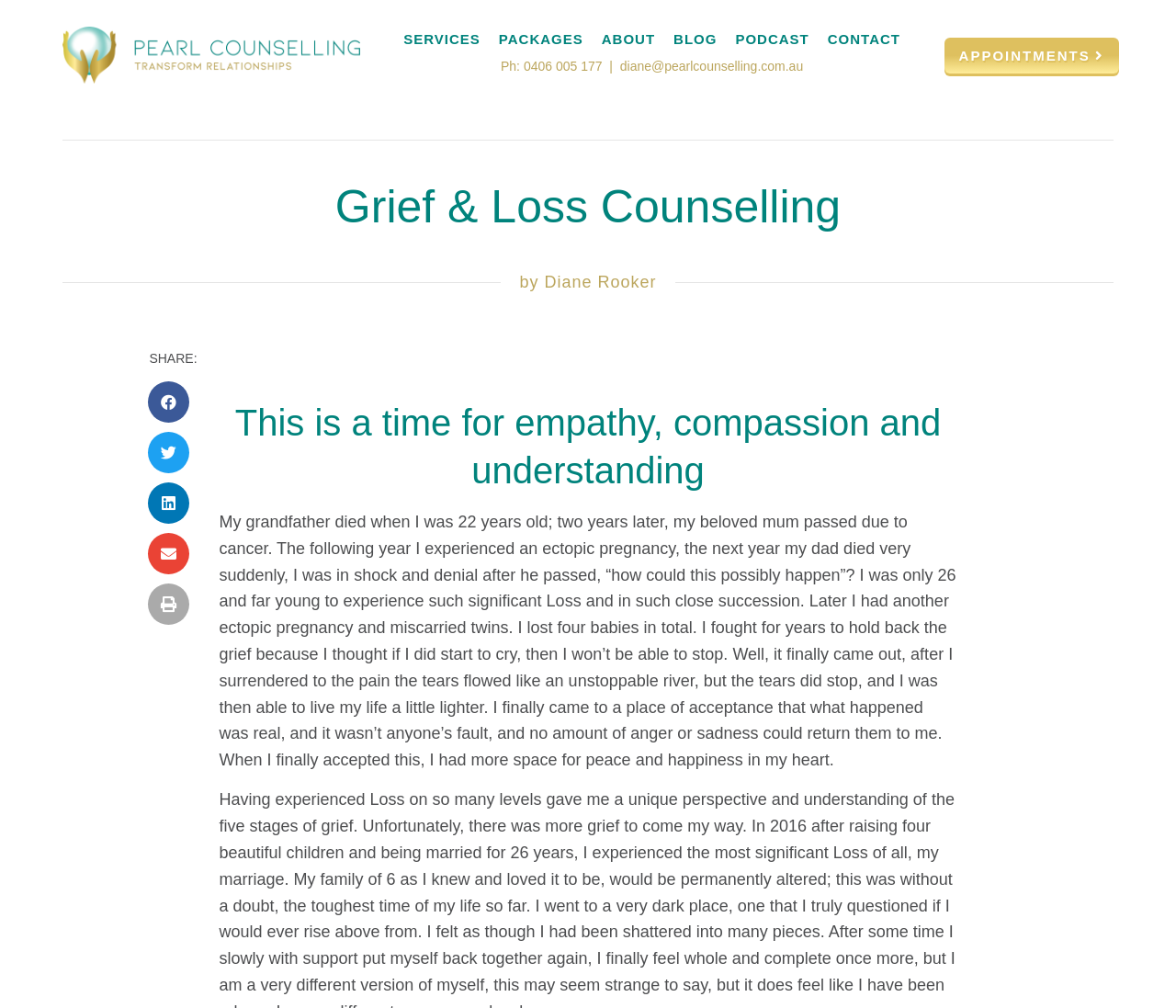Highlight the bounding box coordinates of the region I should click on to meet the following instruction: "Visit the ABOUT page".

[0.512, 0.03, 0.557, 0.048]